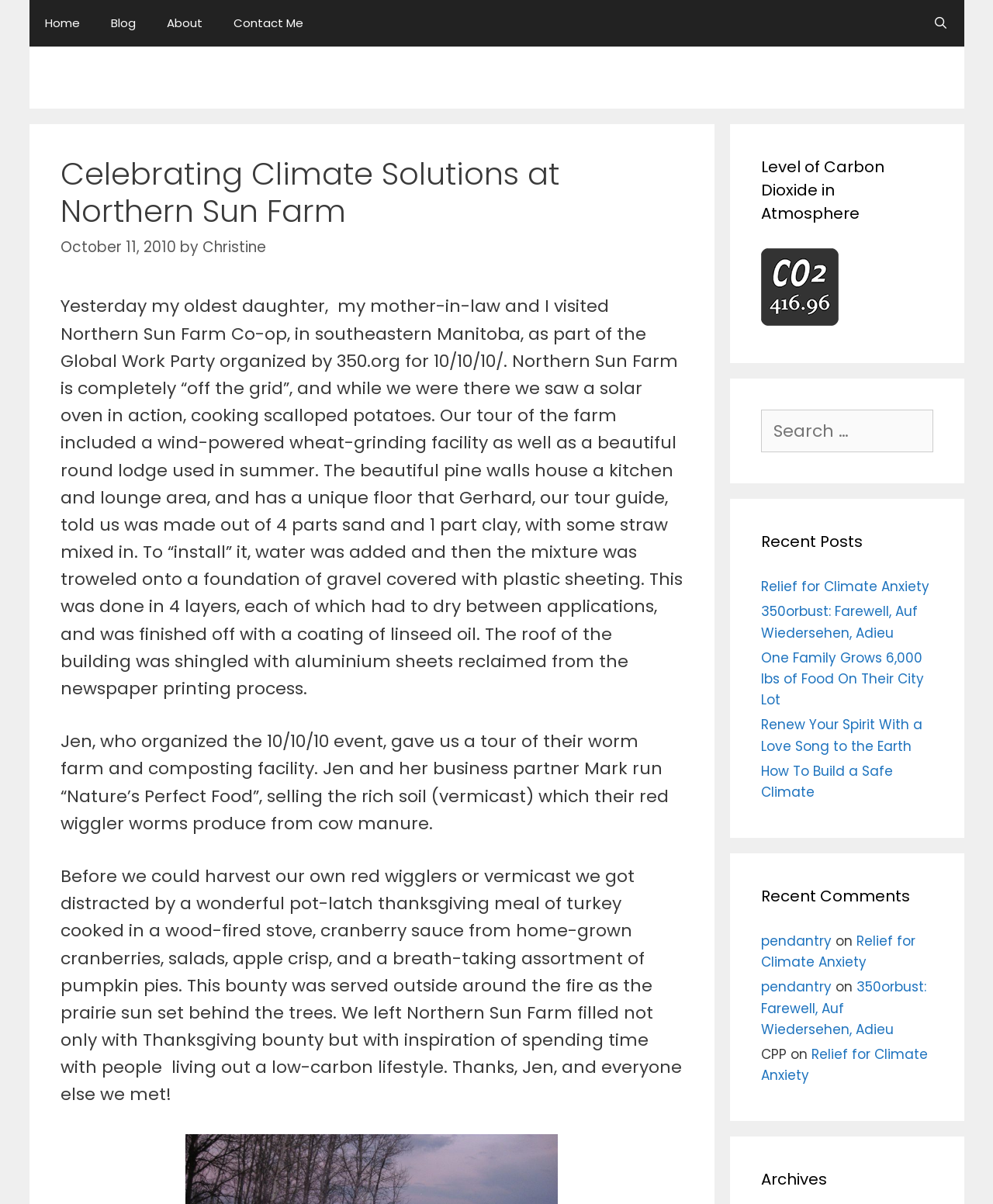Can you locate the main headline on this webpage and provide its text content?

Celebrating Climate Solutions at Northern Sun Farm